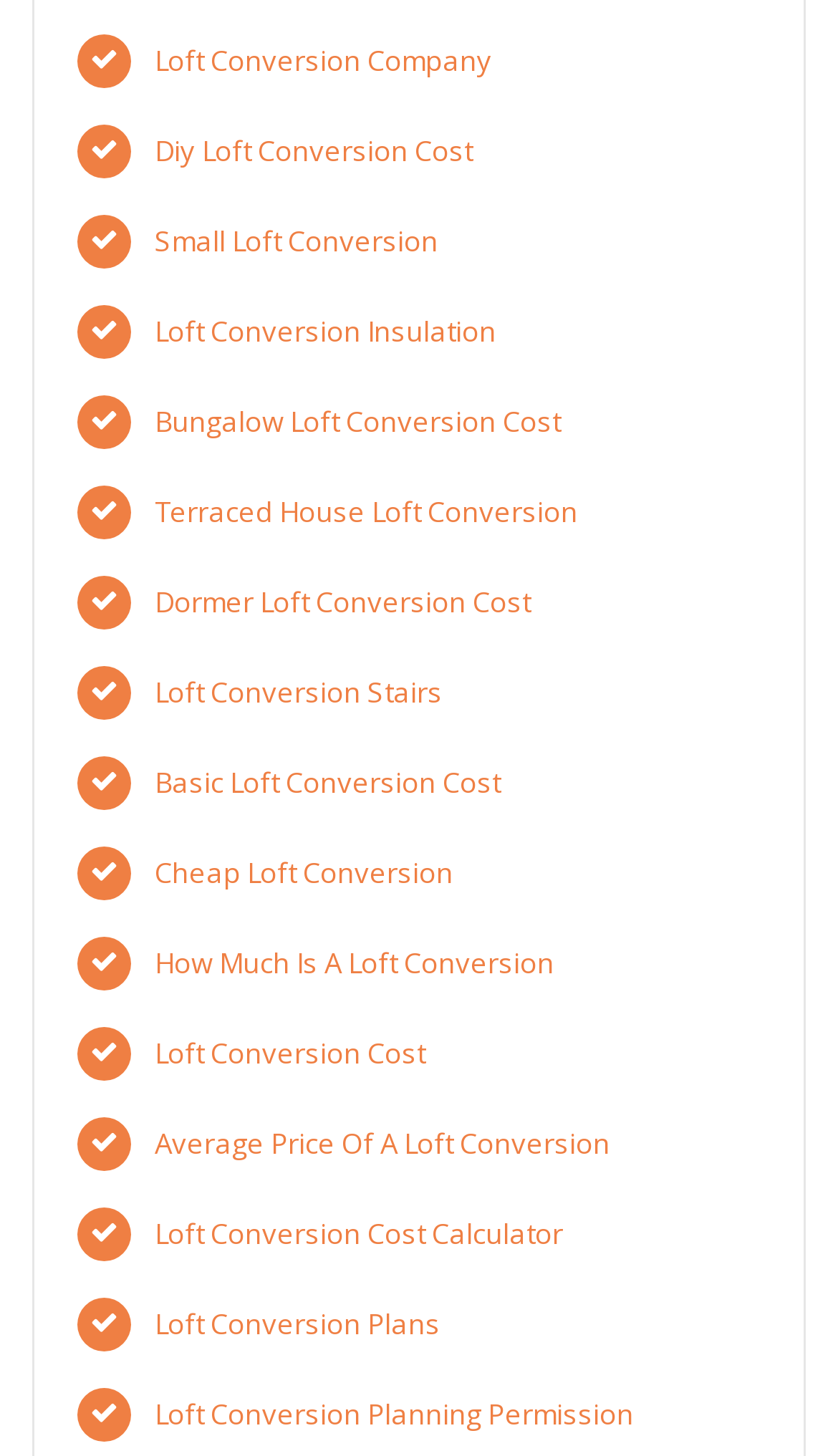Using the format (top-left x, top-left y, bottom-right x, bottom-right y), provide the bounding box coordinates for the described UI element. All values should be floating point numbers between 0 and 1: asbestos removal

None